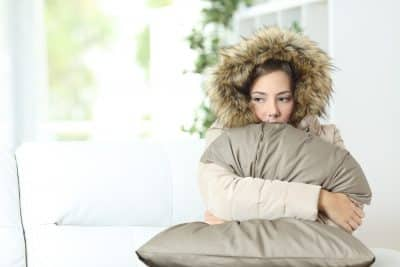Explain what is happening in the image with as much detail as possible.

The image depicts a woman sitting on a couch, bundled up in a warm, hooded coat. She looks uncomfortable as she hugs a large pillow tightly against her chest, emphasizing a sense of chill or discomfort despite being indoors. The room appears to have ample natural light filtering in, highlighting the cozy yet stark contrast of her cold demeanor. This portrayal visually relates to the theme of maintaining warmth inside a home, particularly for residents in cold regions, aligning with discussions about issues like leaky ductwork that can lead to cold spots in living spaces, affecting overall comfort during colder months.